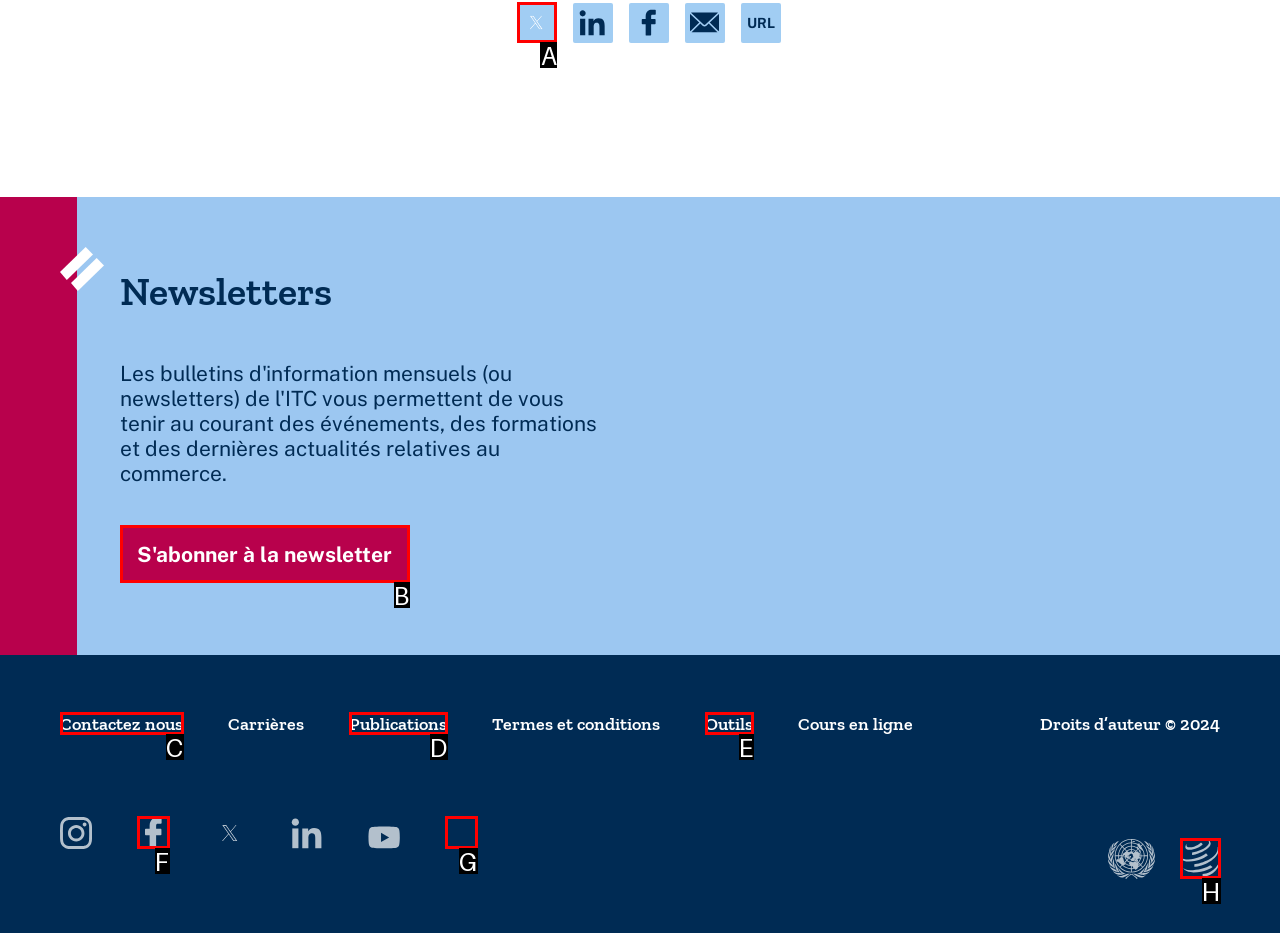To achieve the task: Search for something, indicate the letter of the correct choice from the provided options.

None